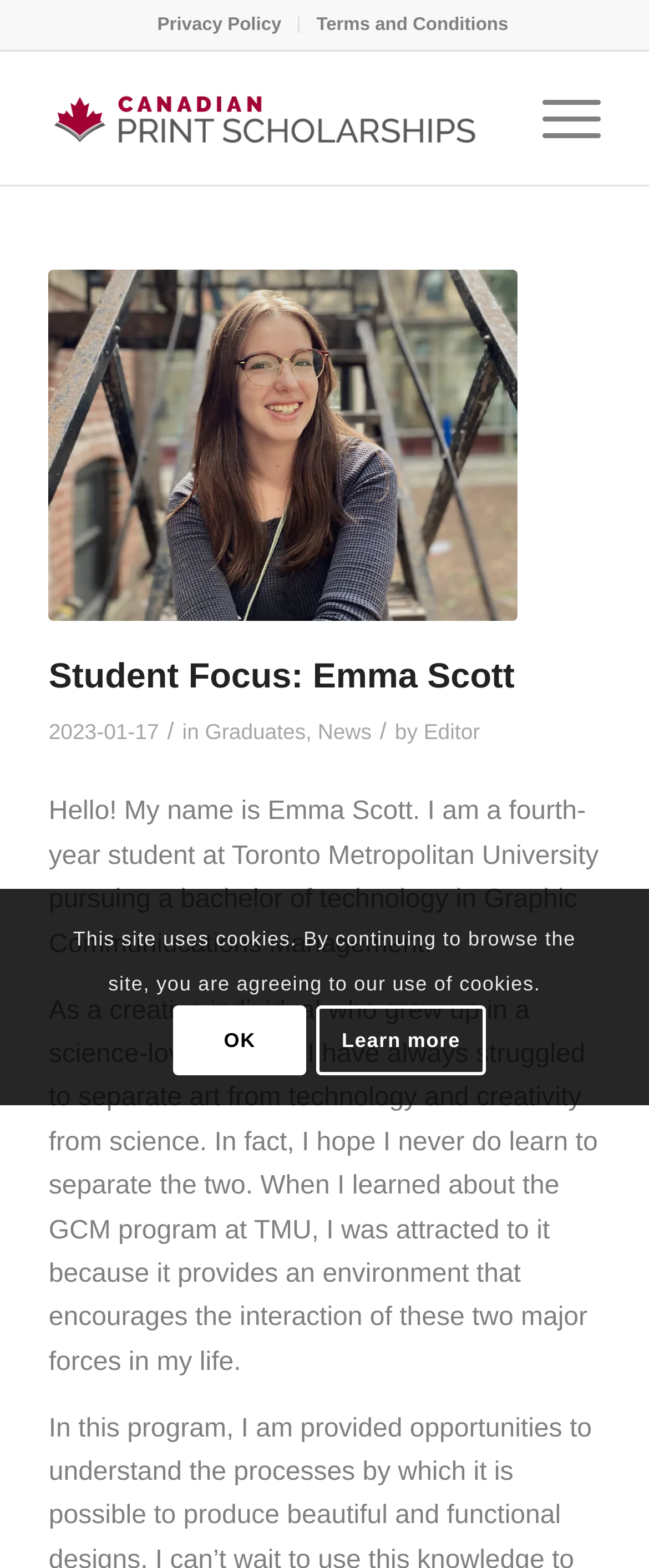Extract the primary headline from the webpage and present its text.

Student Focus: Emma Scott